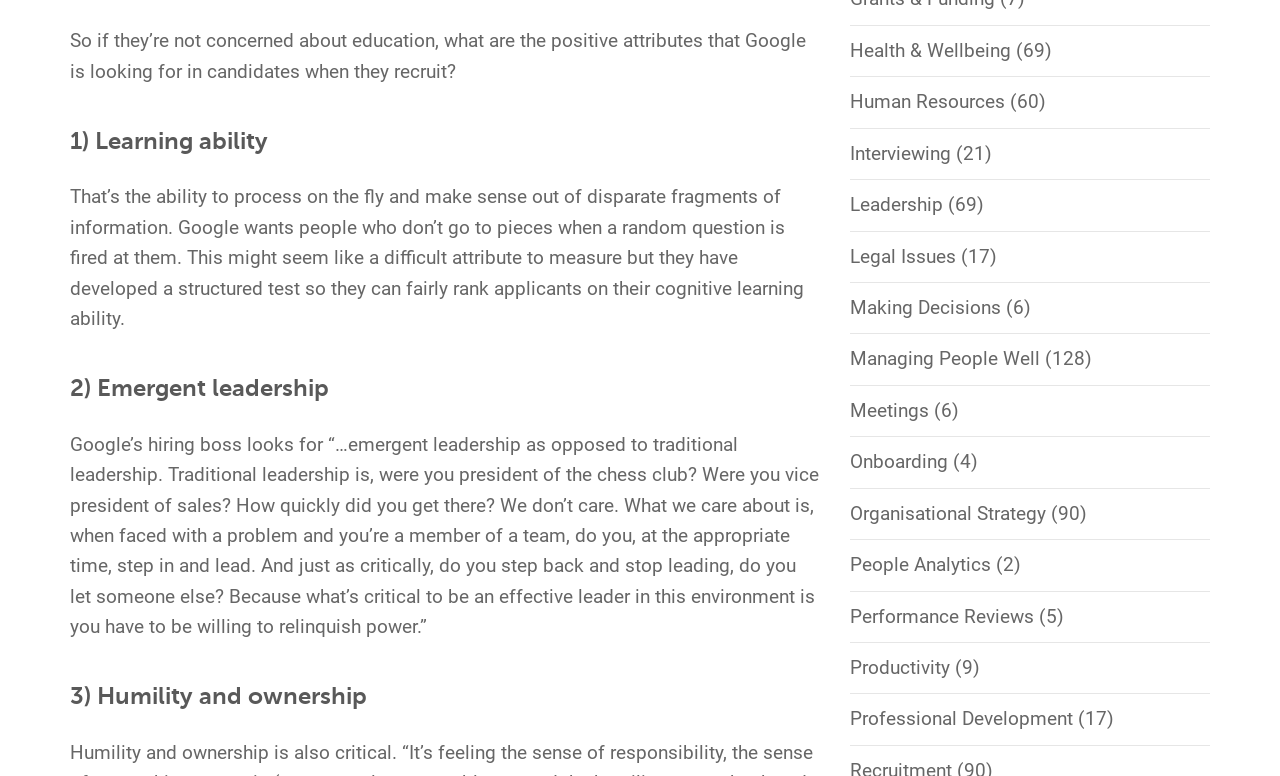Please specify the bounding box coordinates for the clickable region that will help you carry out the instruction: "Check the date when the article was posted".

None